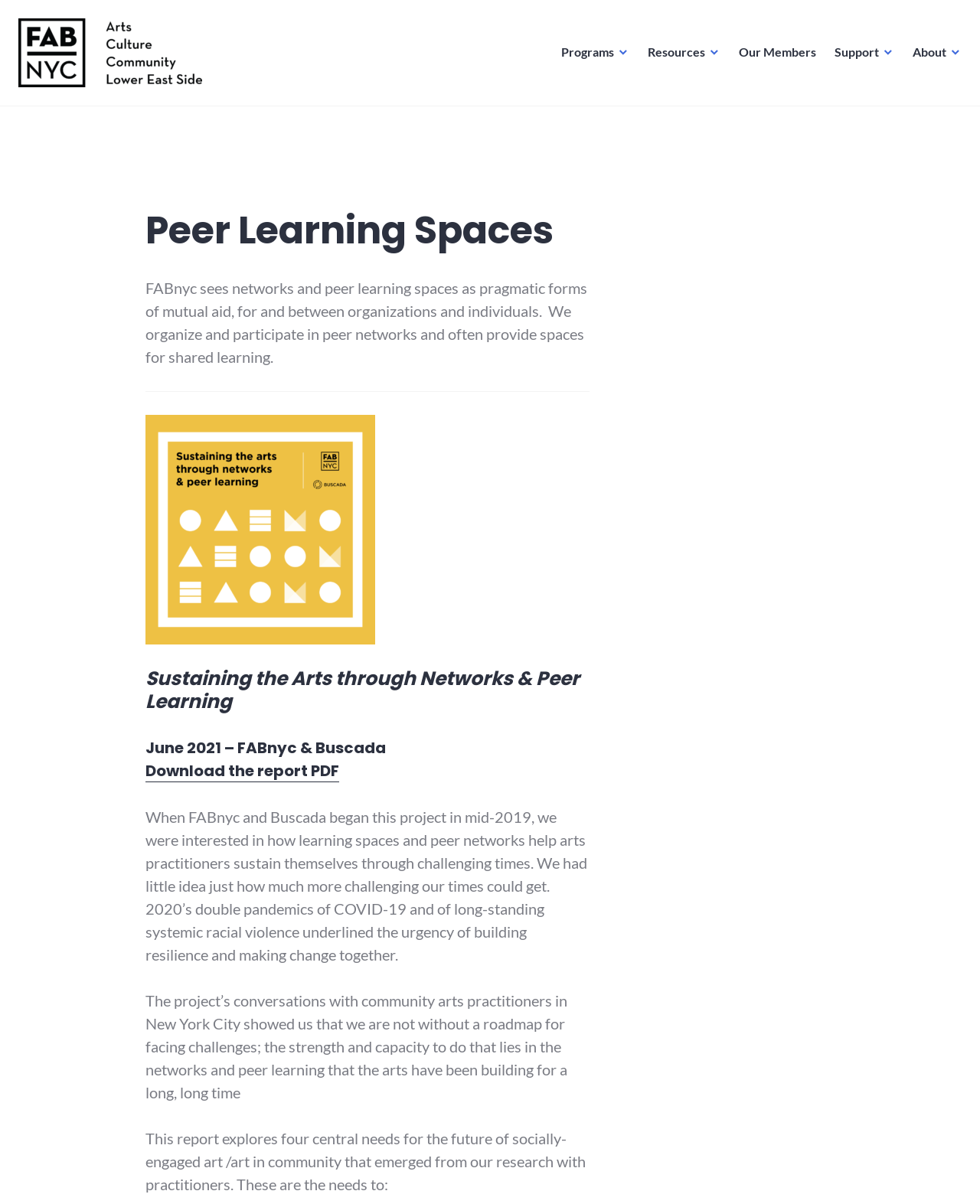Locate and provide the bounding box coordinates for the HTML element that matches this description: "Our Members".

[0.749, 0.037, 0.828, 0.058]